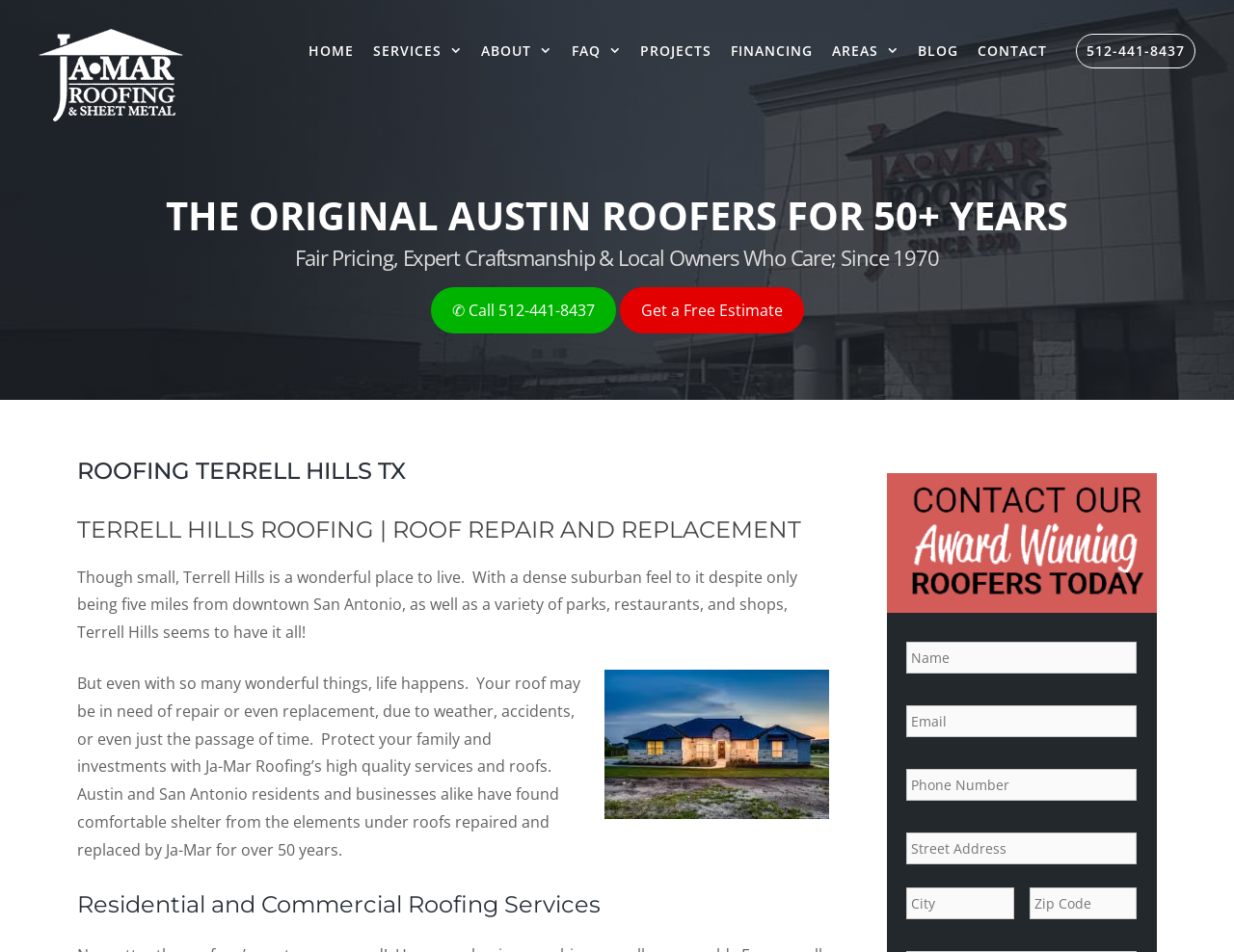Please specify the bounding box coordinates of the element that should be clicked to execute the given instruction: 'Click the 'CONTACT' link'. Ensure the coordinates are four float numbers between 0 and 1, expressed as [left, top, right, bottom].

[0.784, 0.03, 0.856, 0.076]